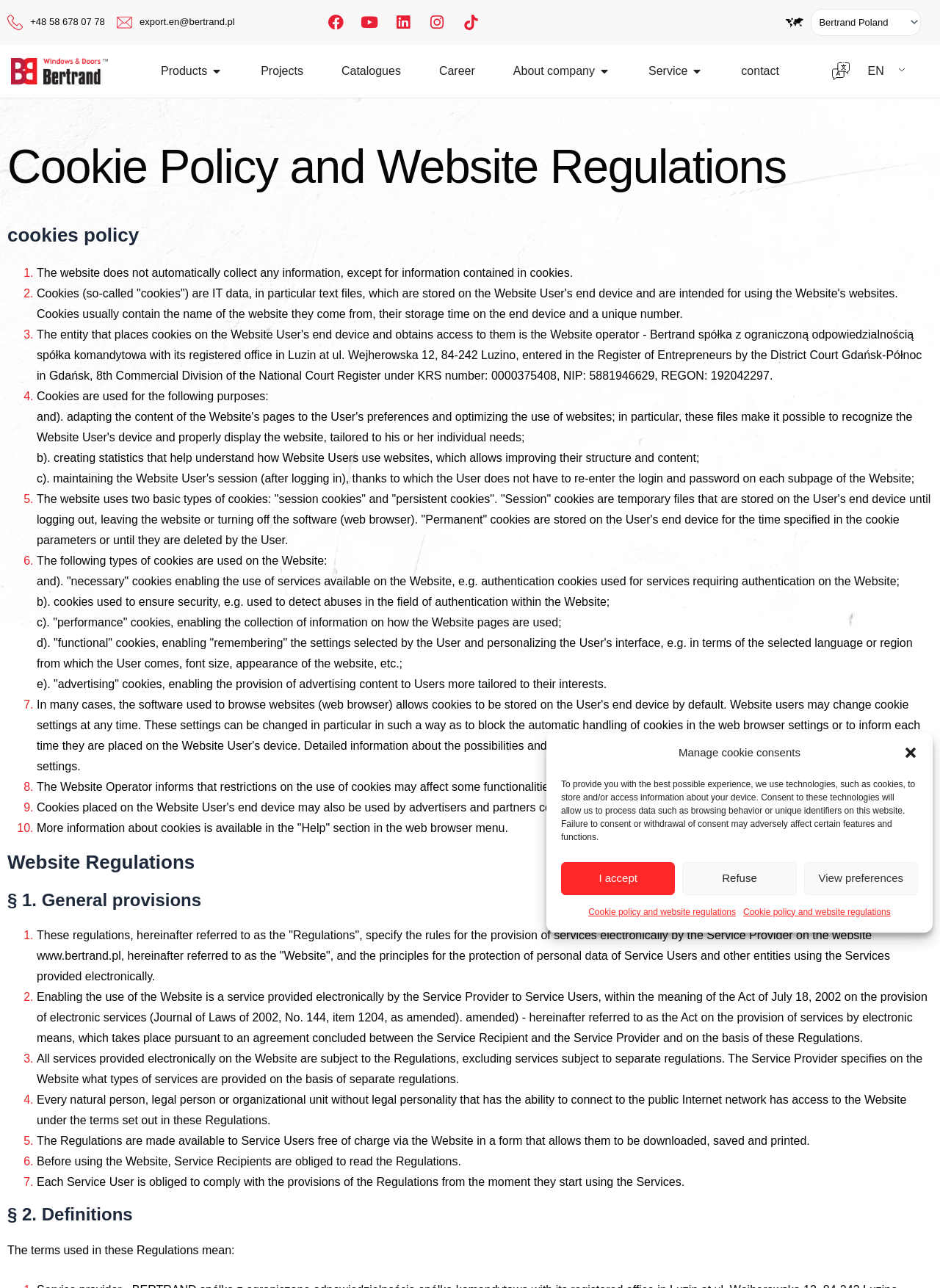What is the purpose of the 'View preferences' button?
Use the screenshot to answer the question with a single word or phrase.

To view cookie preferences